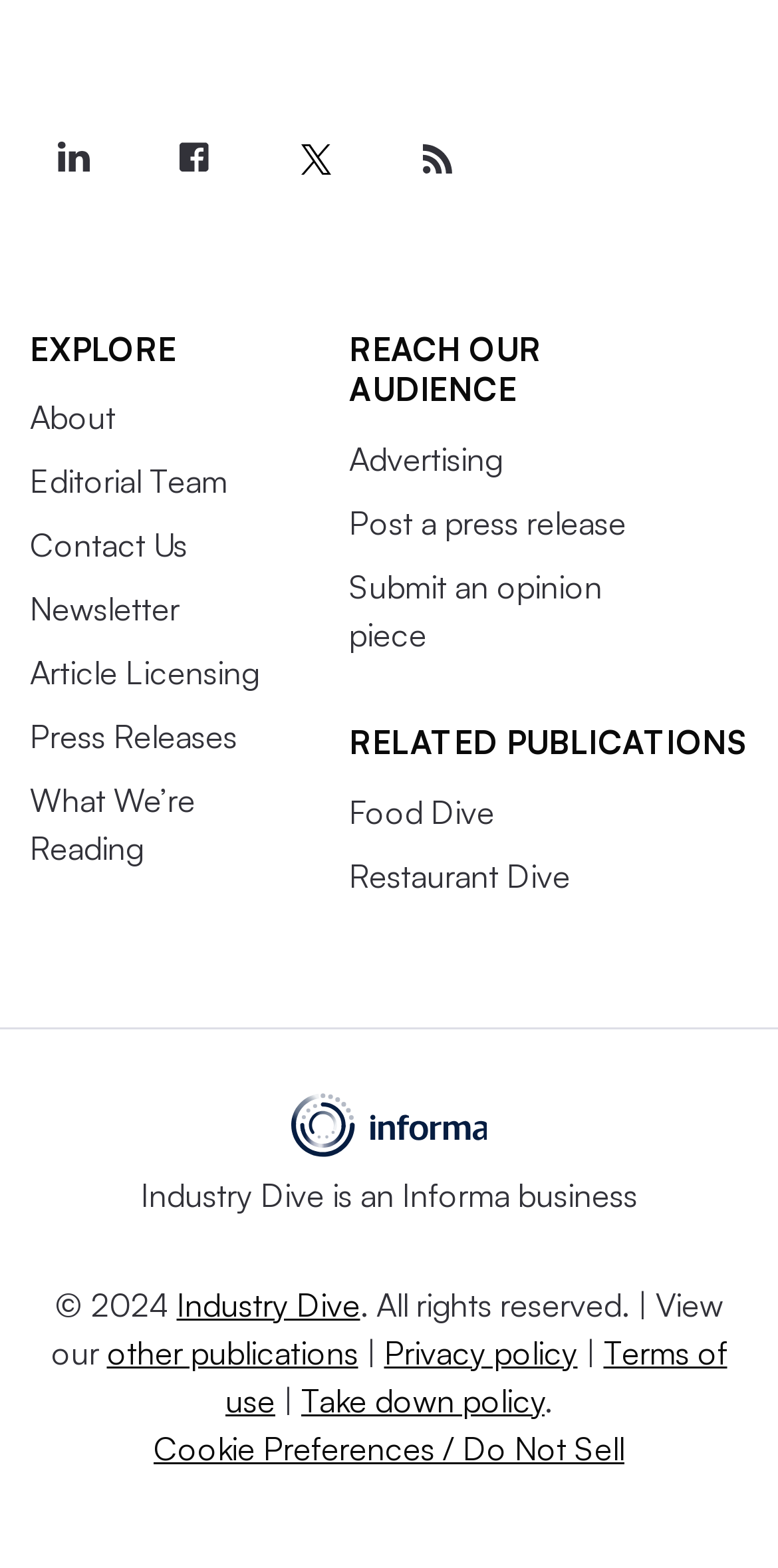Locate the bounding box coordinates of the clickable area to execute the instruction: "View About page". Provide the coordinates as four float numbers between 0 and 1, represented as [left, top, right, bottom].

[0.038, 0.254, 0.149, 0.279]